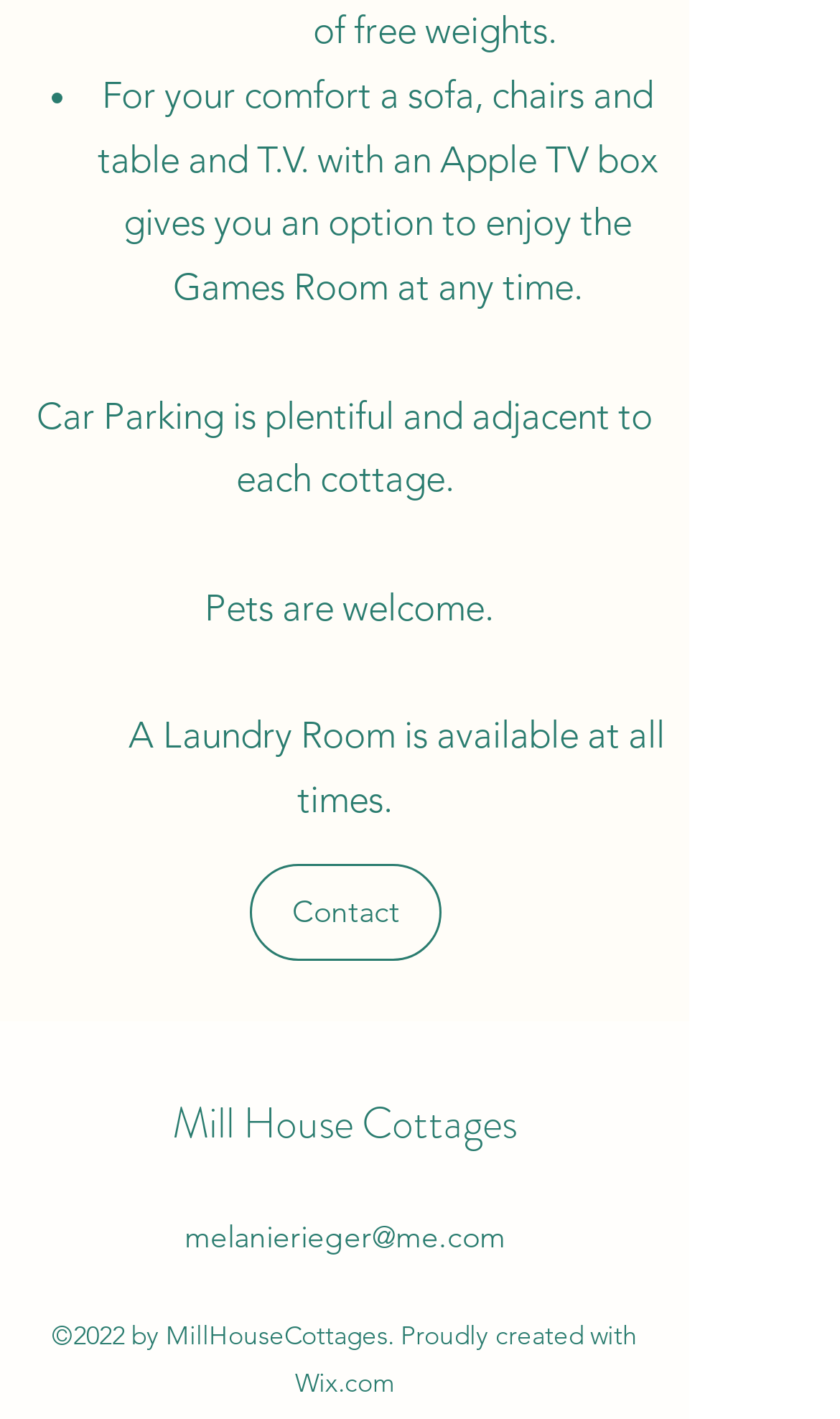Are pets allowed?
Look at the image and respond with a one-word or short-phrase answer.

Yes